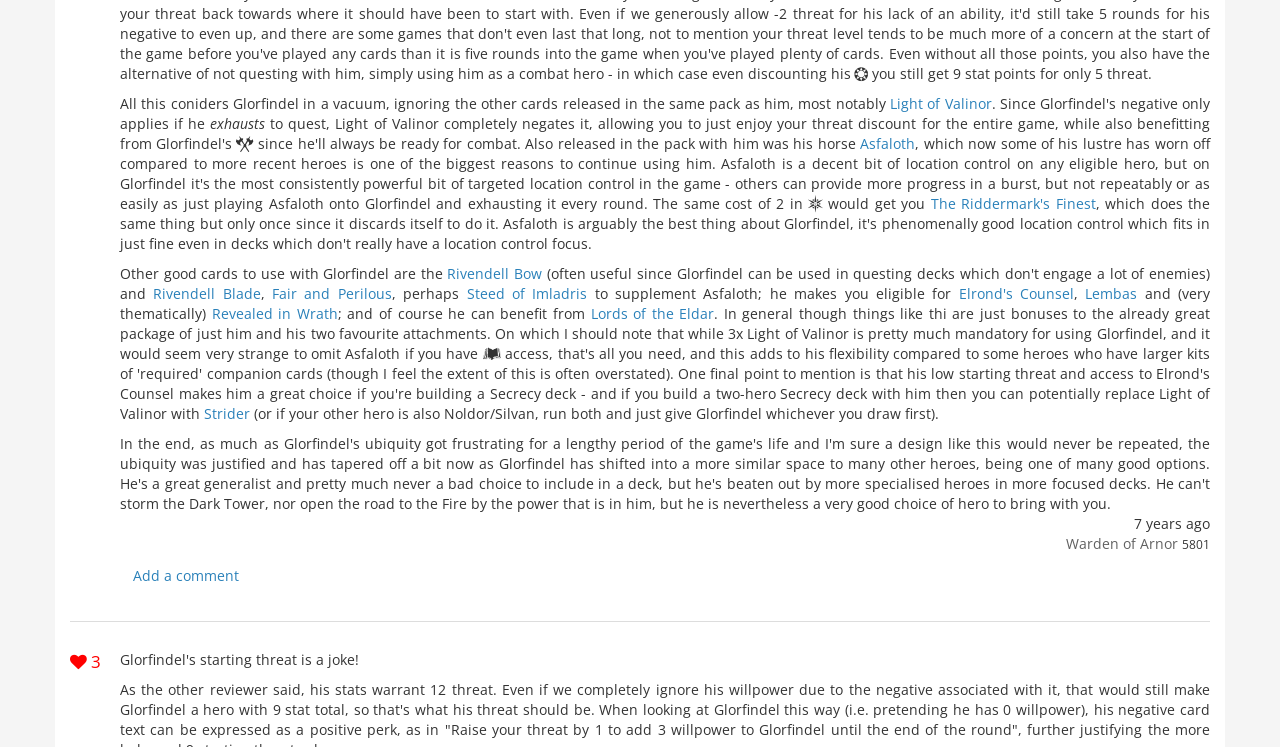Given the element description "Lords of the Eldar", identify the bounding box of the corresponding UI element.

[0.461, 0.407, 0.558, 0.432]